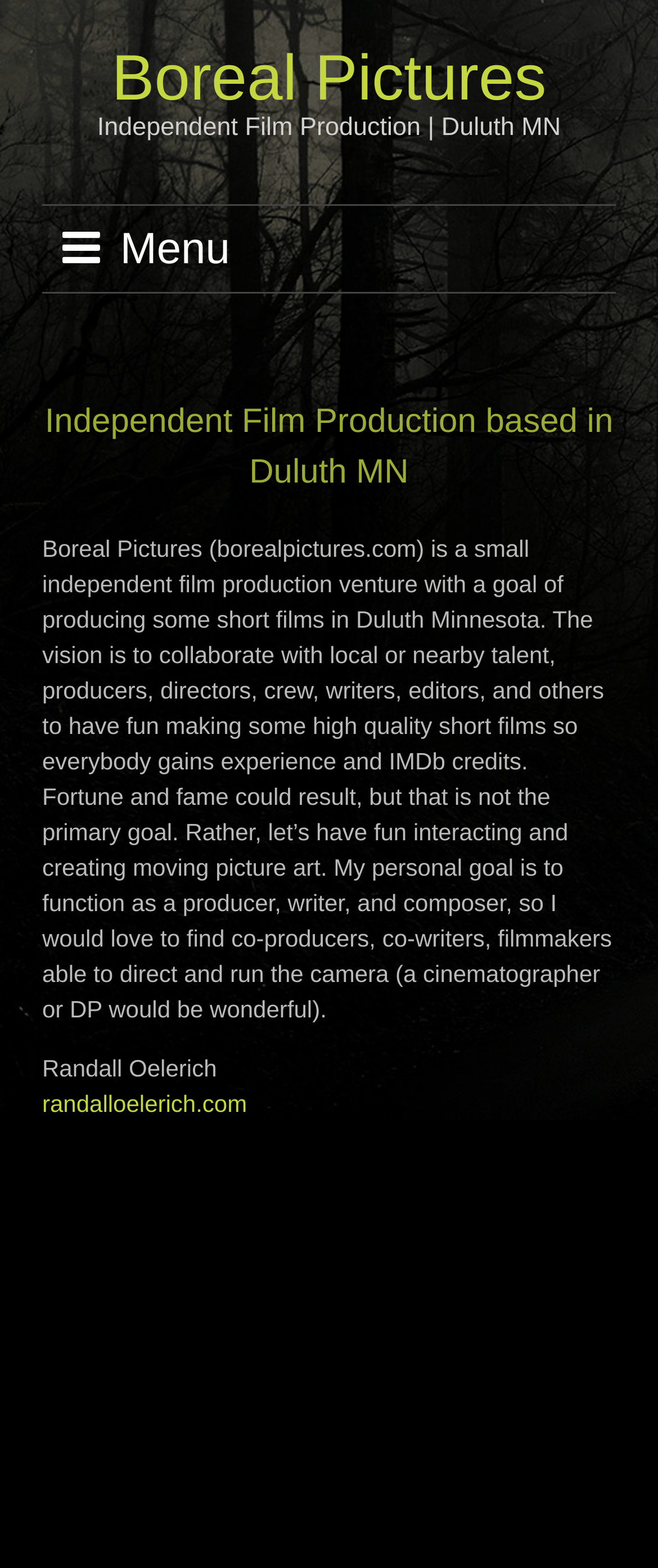What is the website of Randall Oelerich?
Based on the image, respond with a single word or phrase.

randalloelerich.com